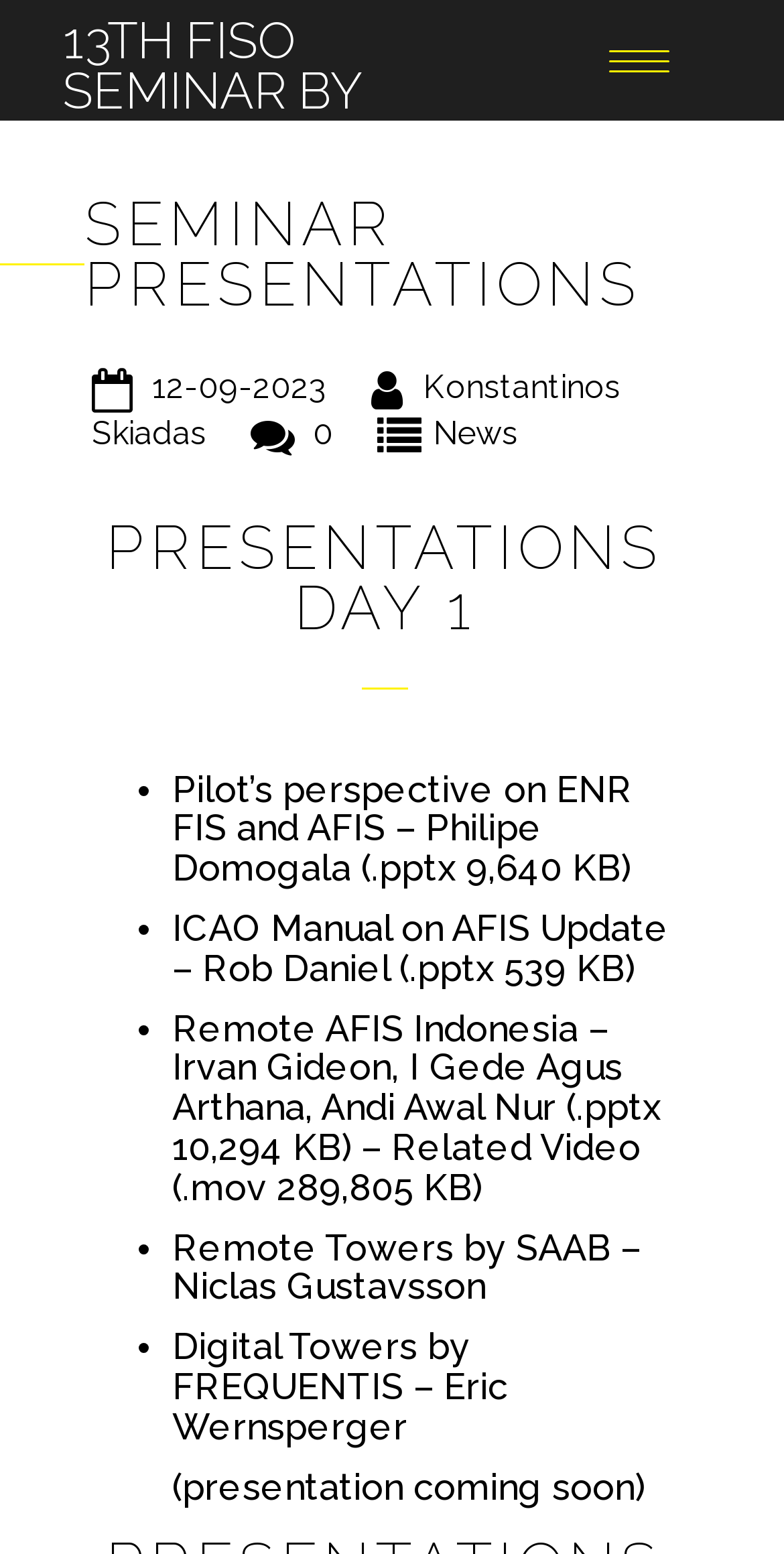Determine the bounding box coordinates for the HTML element described here: "13th FISO Seminar by IFISA".

[0.08, 0.0, 0.584, 0.01]